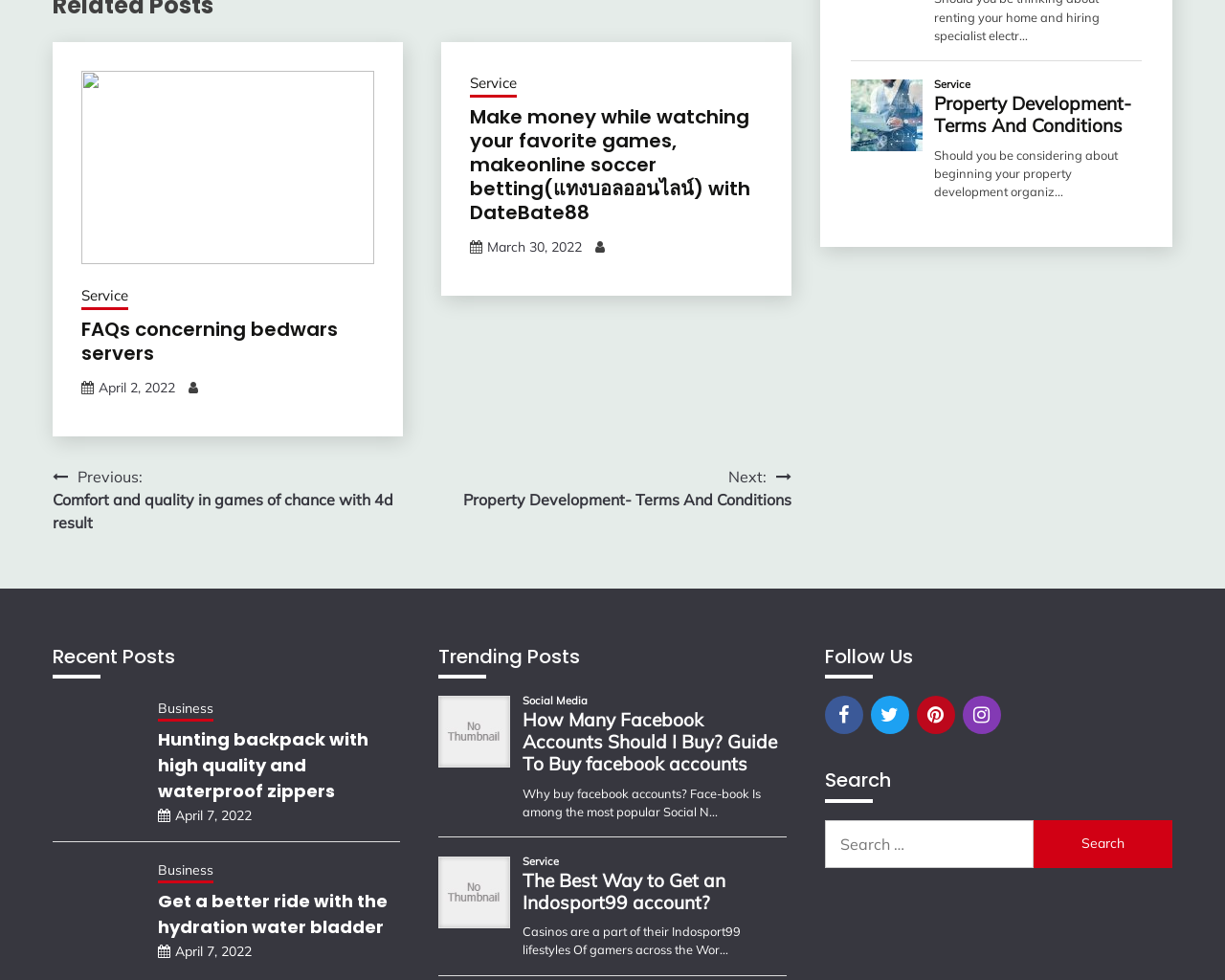Please reply with a single word or brief phrase to the question: 
What is the category of the post 'Hunting backpack with high quality and waterproof zippers'?

Business